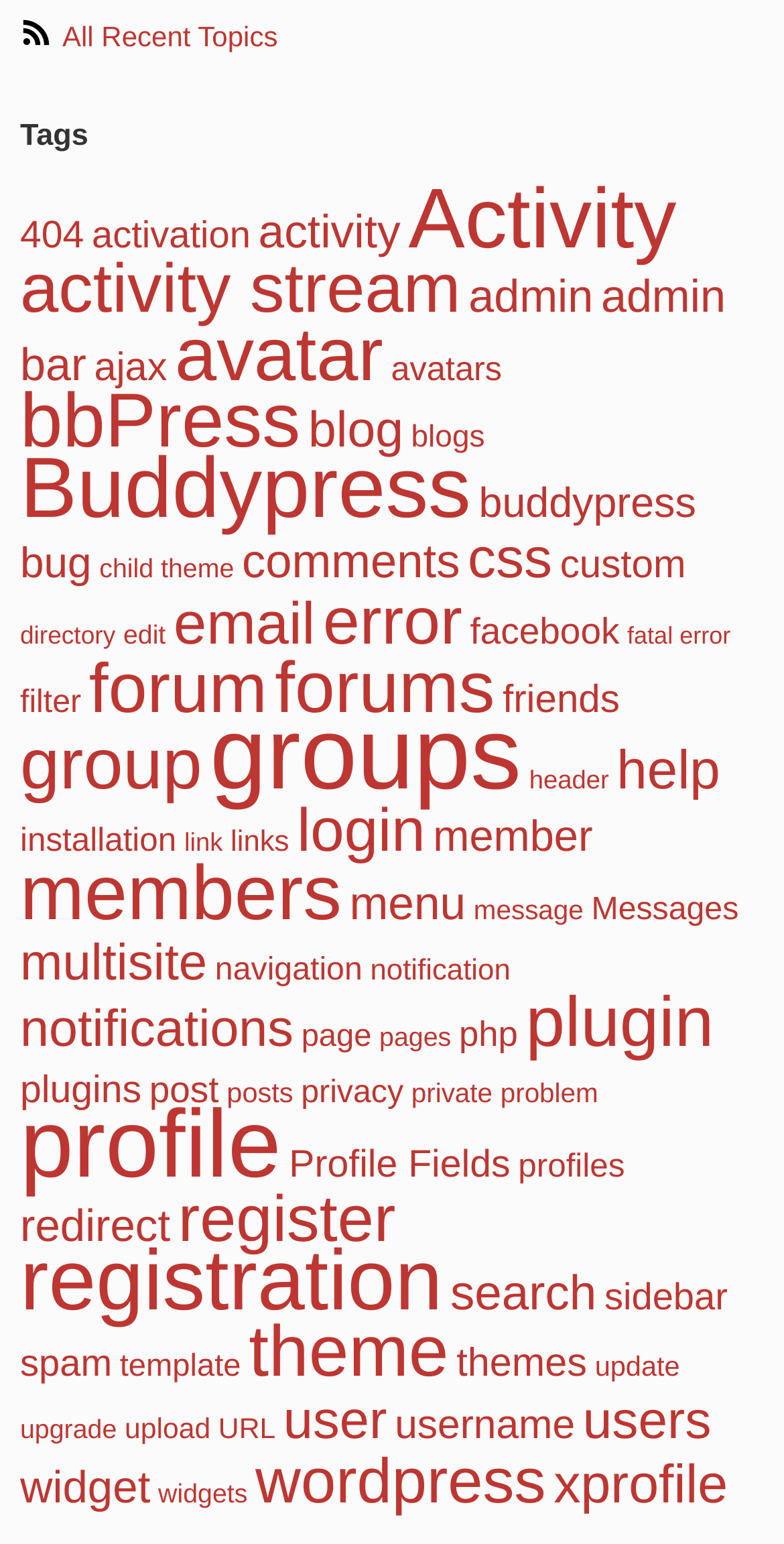Determine the bounding box coordinates of the region I should click to achieve the following instruction: "Check out 'profile' related topics". Ensure the bounding box coordinates are four float numbers between 0 and 1, i.e., [left, top, right, bottom].

[0.026, 0.707, 0.359, 0.776]